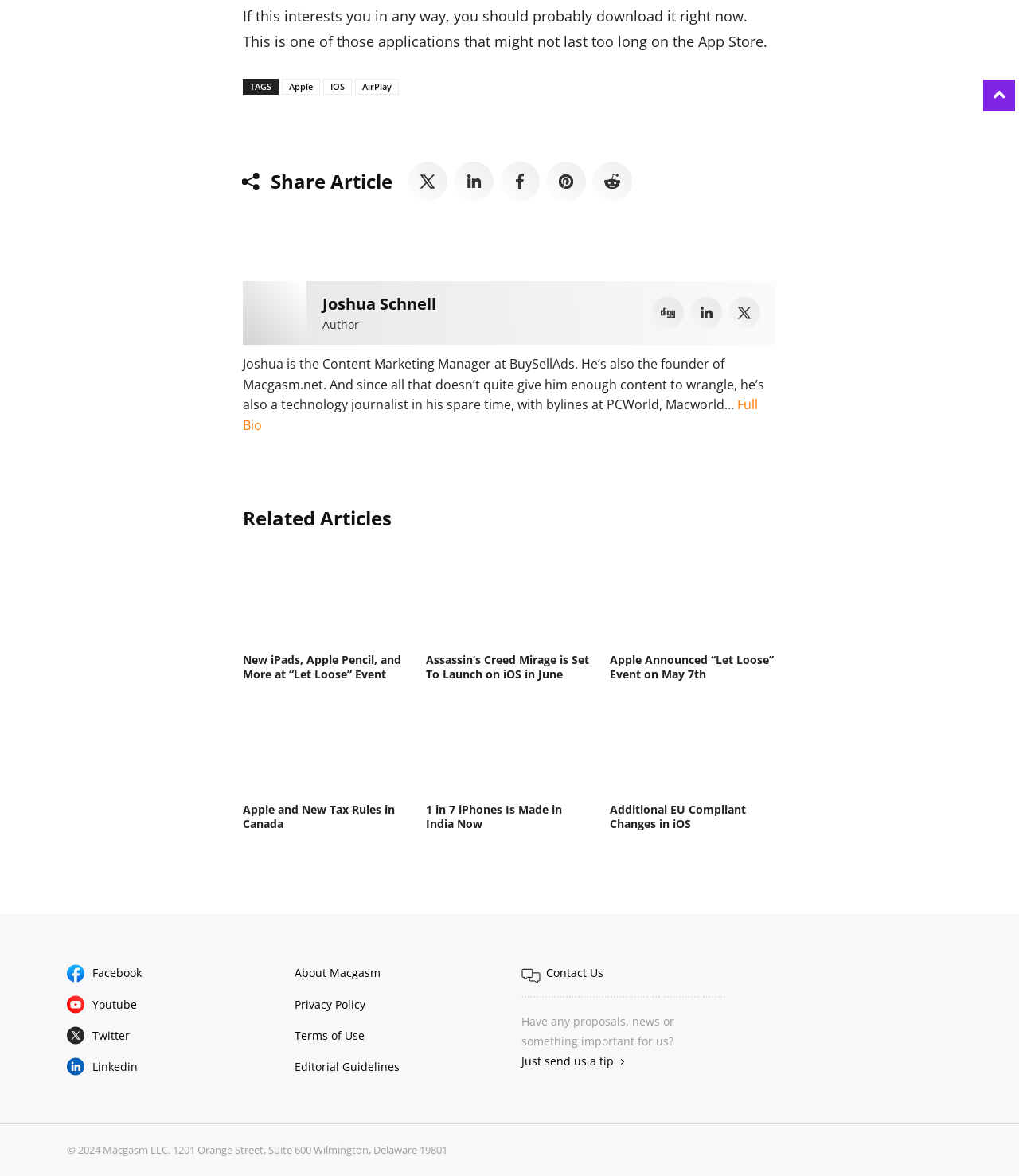Identify and provide the bounding box for the element described by: "parent_node: Share Article title="Twitter"".

[0.4, 0.137, 0.439, 0.171]